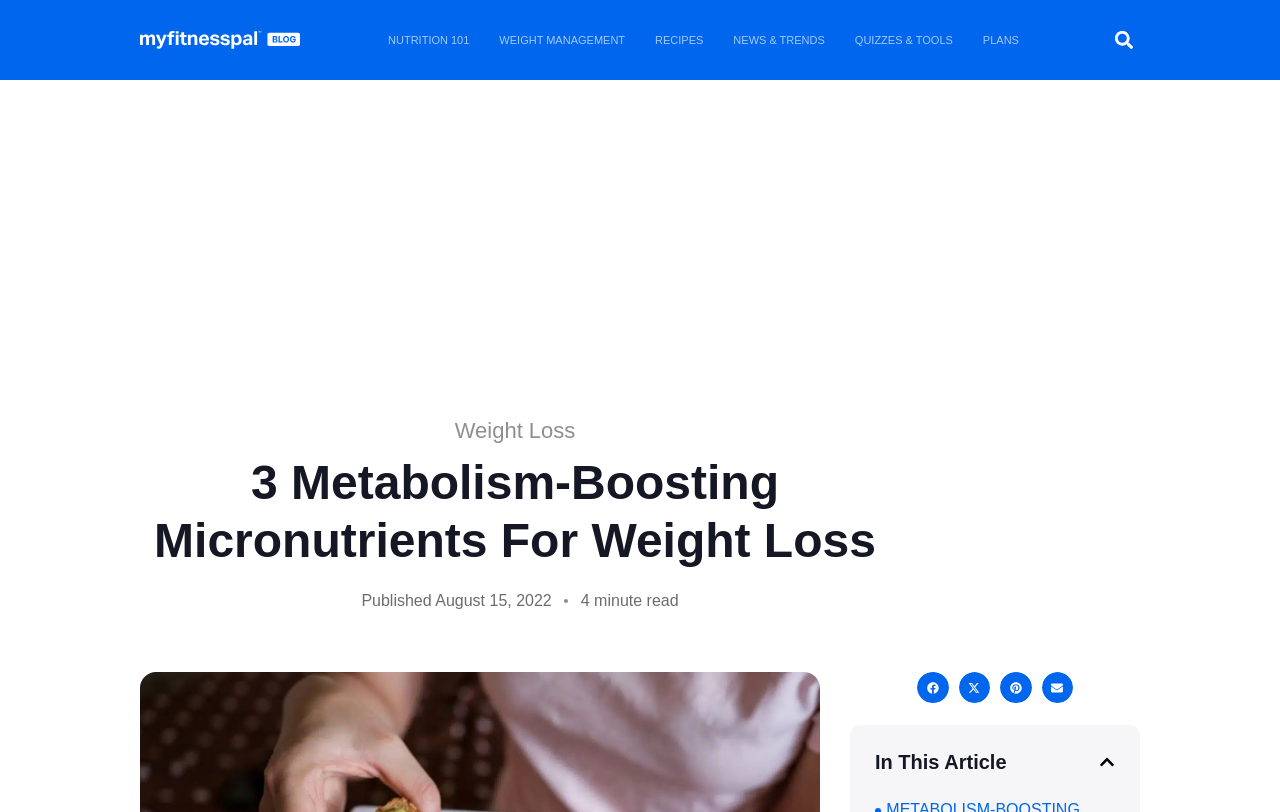What is the main topic of the article?
Answer with a single word or short phrase according to what you see in the image.

Weight Loss